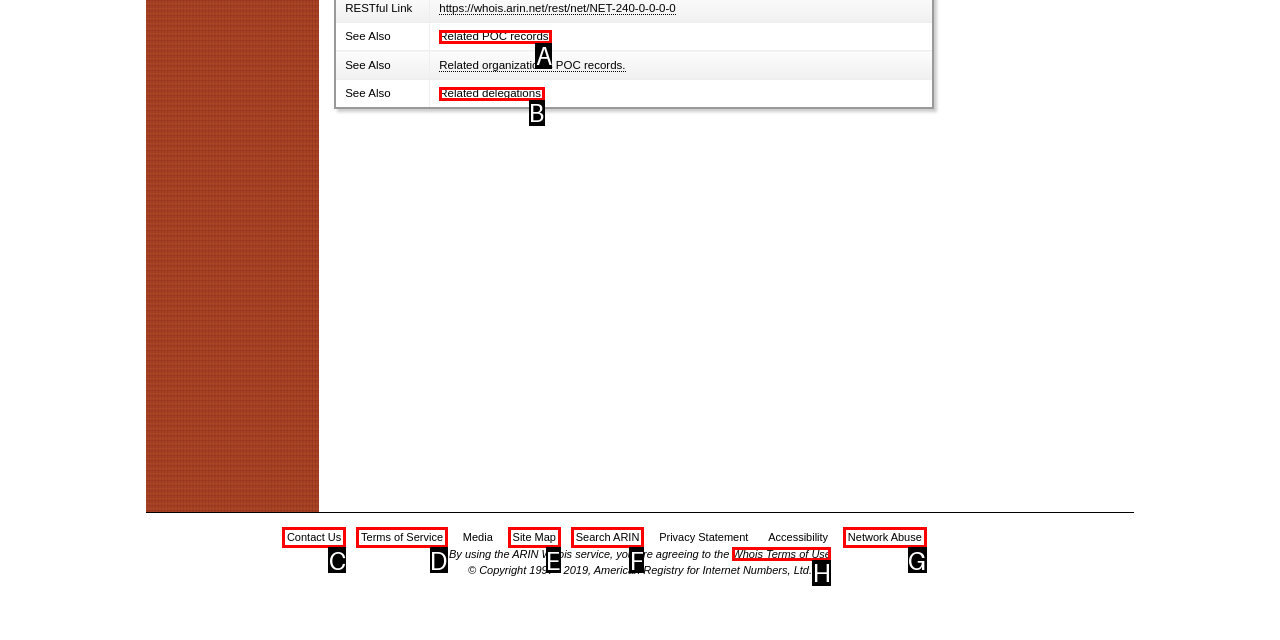Match the following description to a UI element: Whois Terms of Use
Provide the letter of the matching option directly.

H